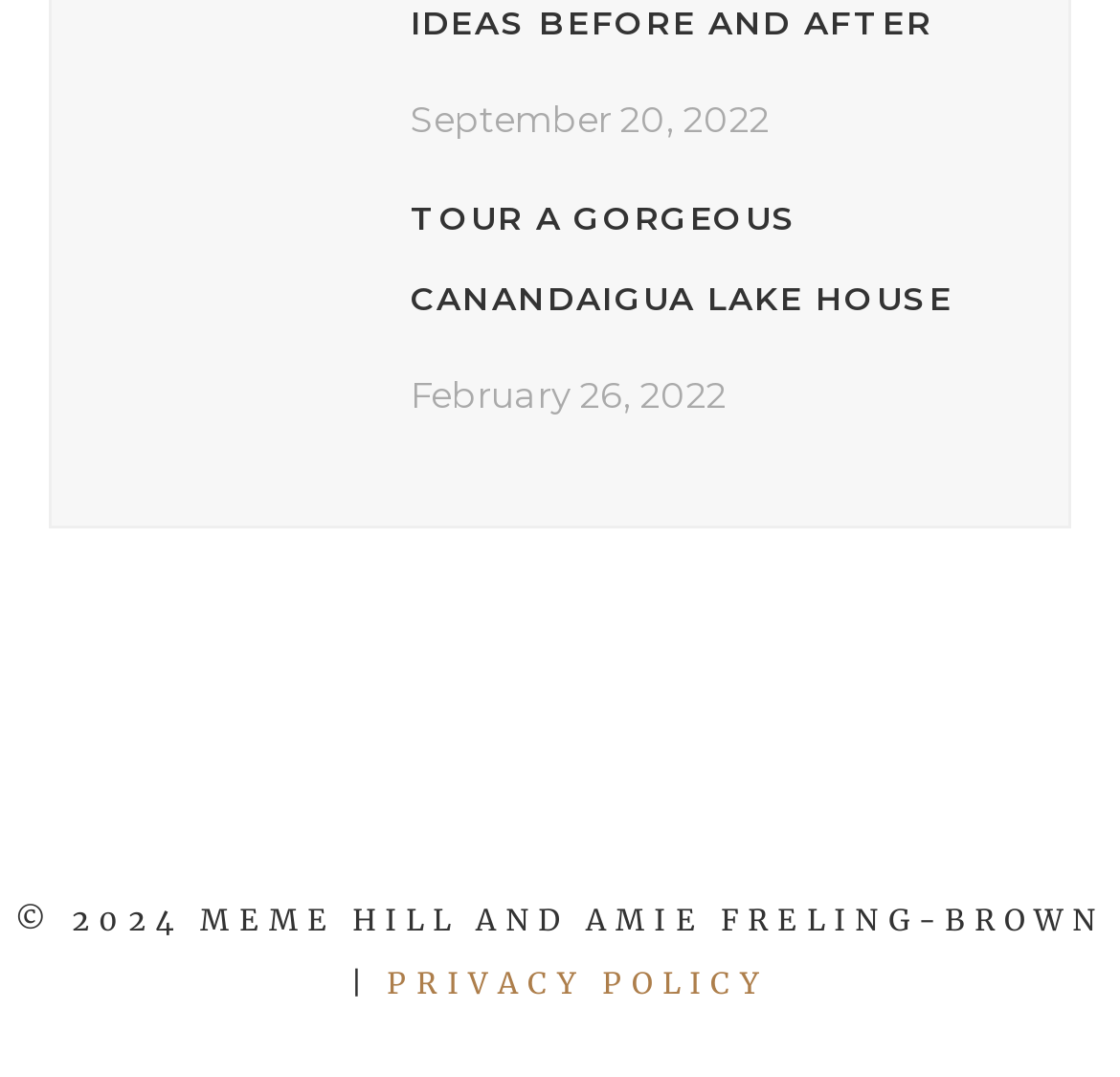What is the color of the fireplace mentioned in the 'Another edition of LAKE HOUSE before and after' post?
Based on the image, please offer an in-depth response to the question.

The post 'Another edition of LAKE HOUSE before and after' mentions a fireplace makeover, and the color of the fireplace is described as 'deep blue black'.